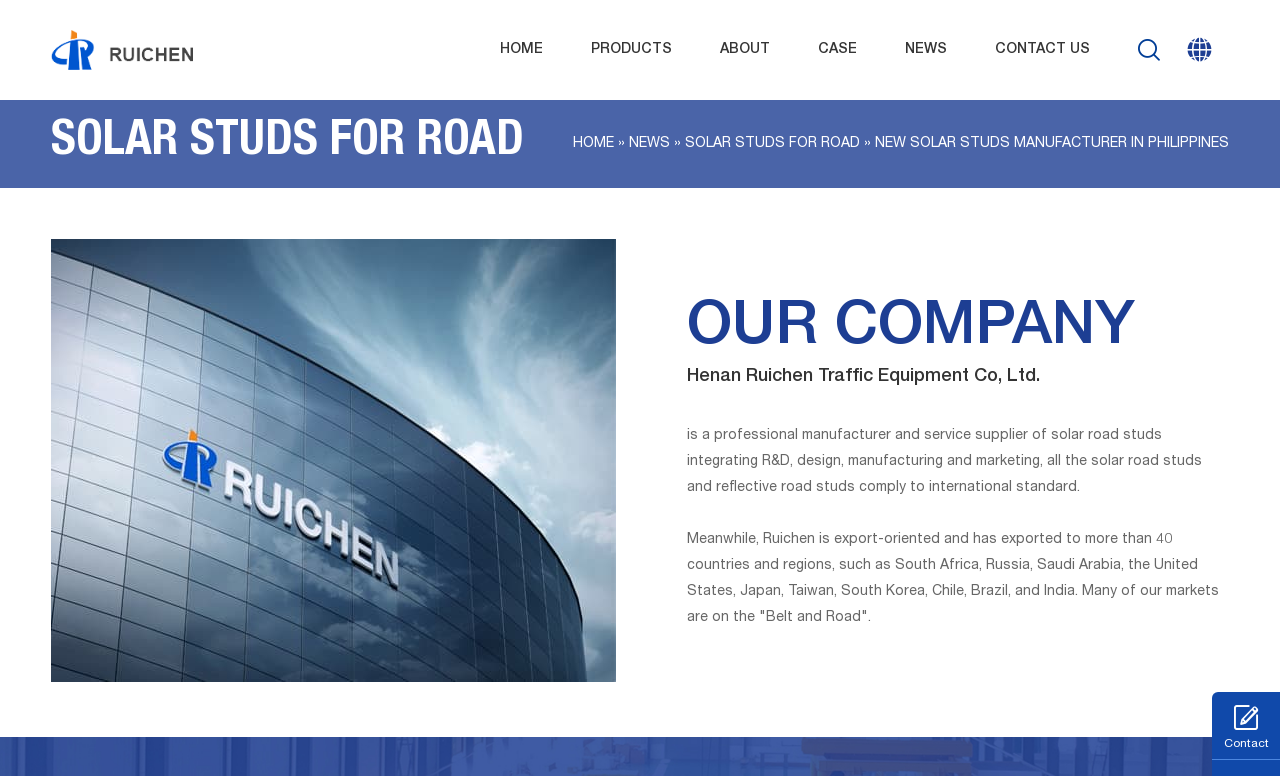Find the bounding box coordinates of the clickable region needed to perform the following instruction: "Go to HOME". The coordinates should be provided as four float numbers between 0 and 1, i.e., [left, top, right, bottom].

[0.378, 0.0, 0.437, 0.129]